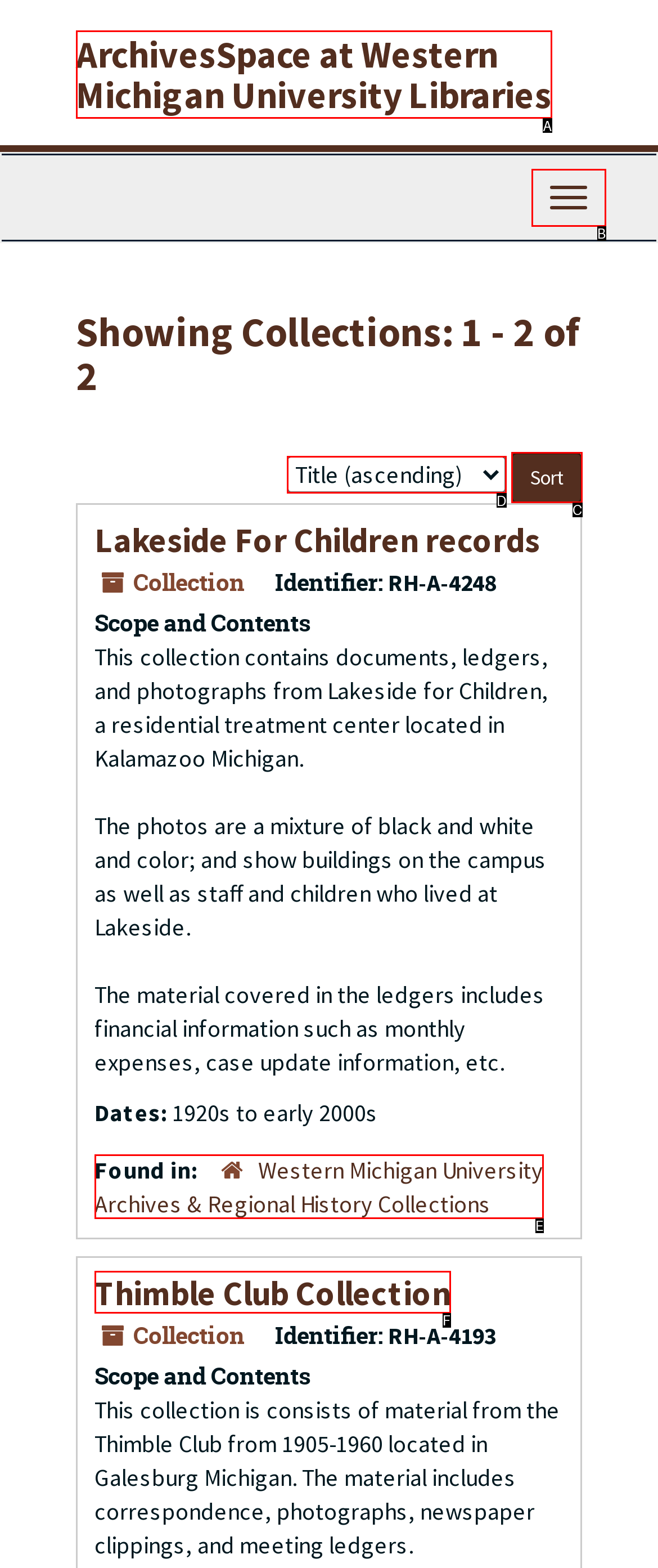Identify the HTML element that matches the description: parent_node: Sort by: name="commit" value="Sort". Provide the letter of the correct option from the choices.

C